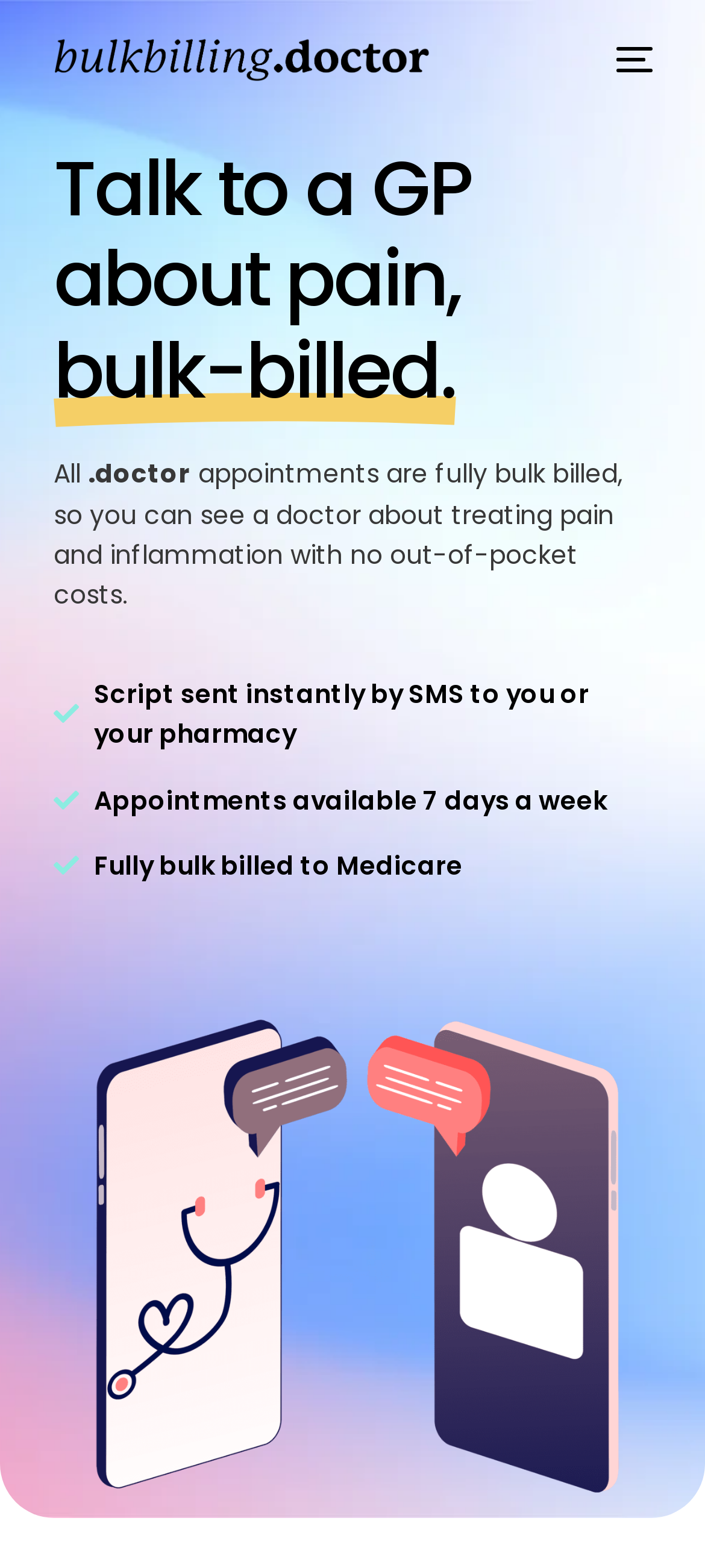What is the purpose of this website?
Based on the screenshot, respond with a single word or phrase.

To book bulk-billed GP appointments